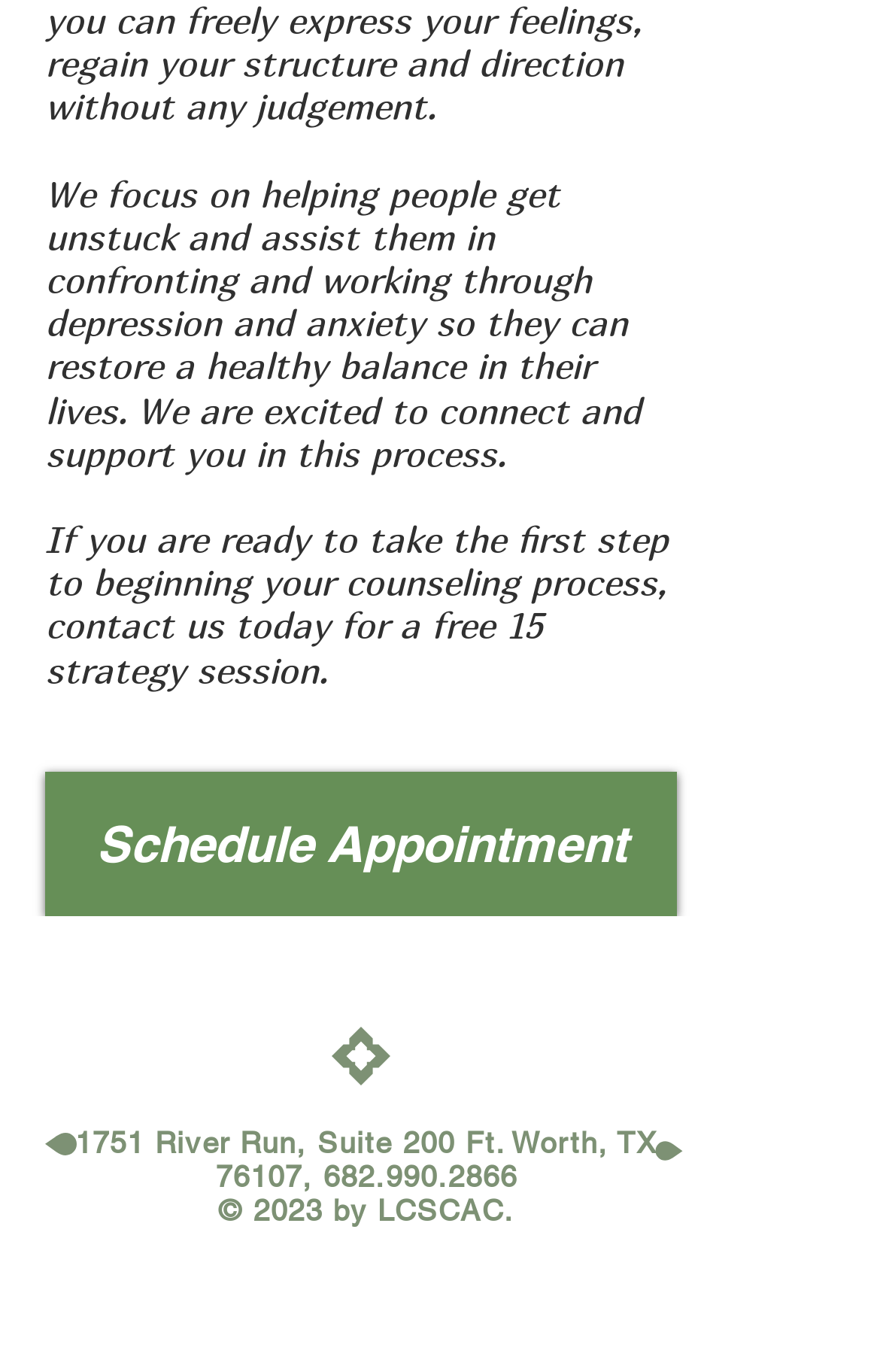Find the bounding box coordinates corresponding to the UI element with the description: "Schedule Appointment". The coordinates should be formatted as [left, top, right, bottom], with values as floats between 0 and 1.

[0.051, 0.562, 0.769, 0.667]